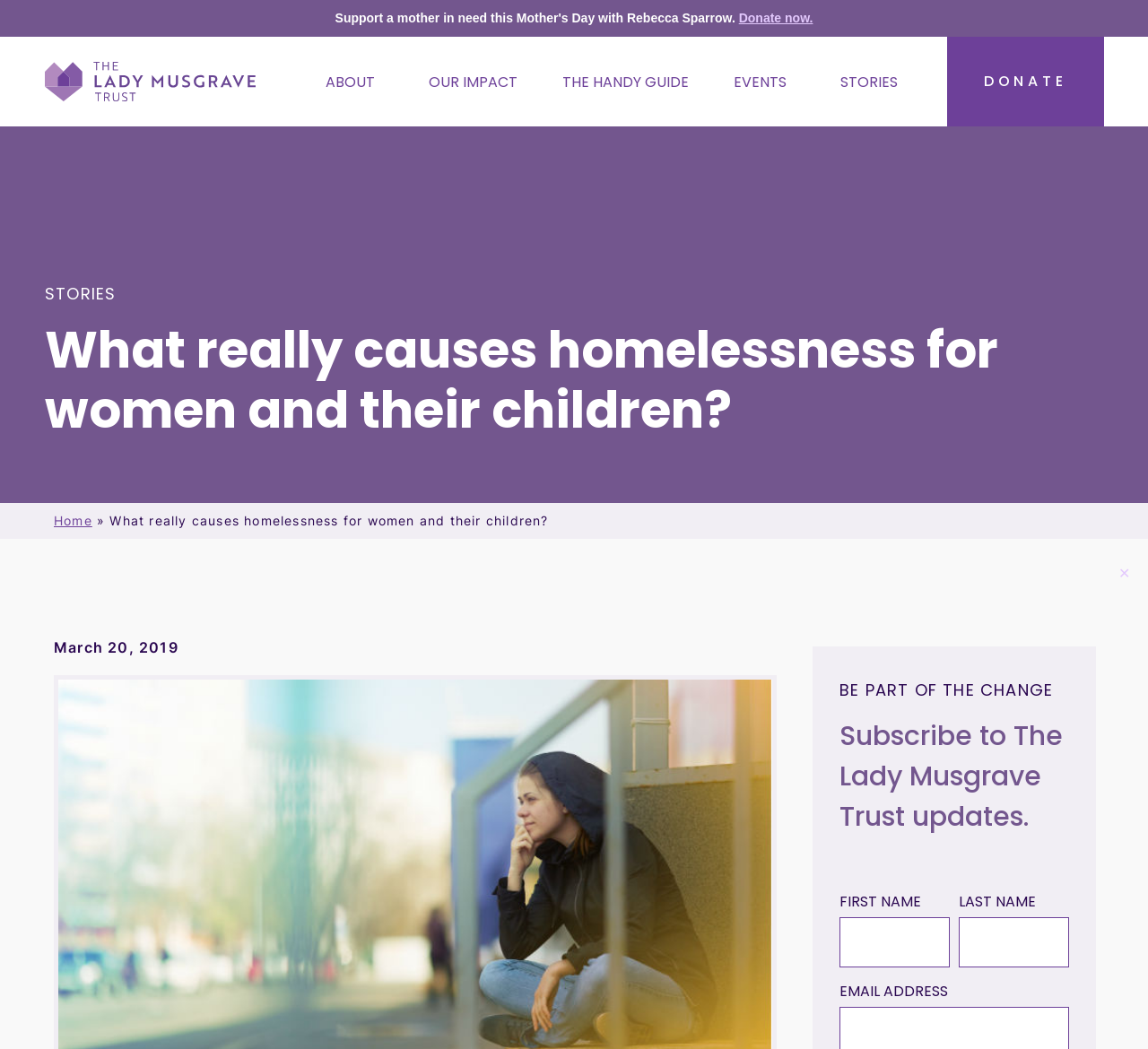Provide a short, one-word or phrase answer to the question below:
What is the name of the trust?

The Lady Musgrave Trust